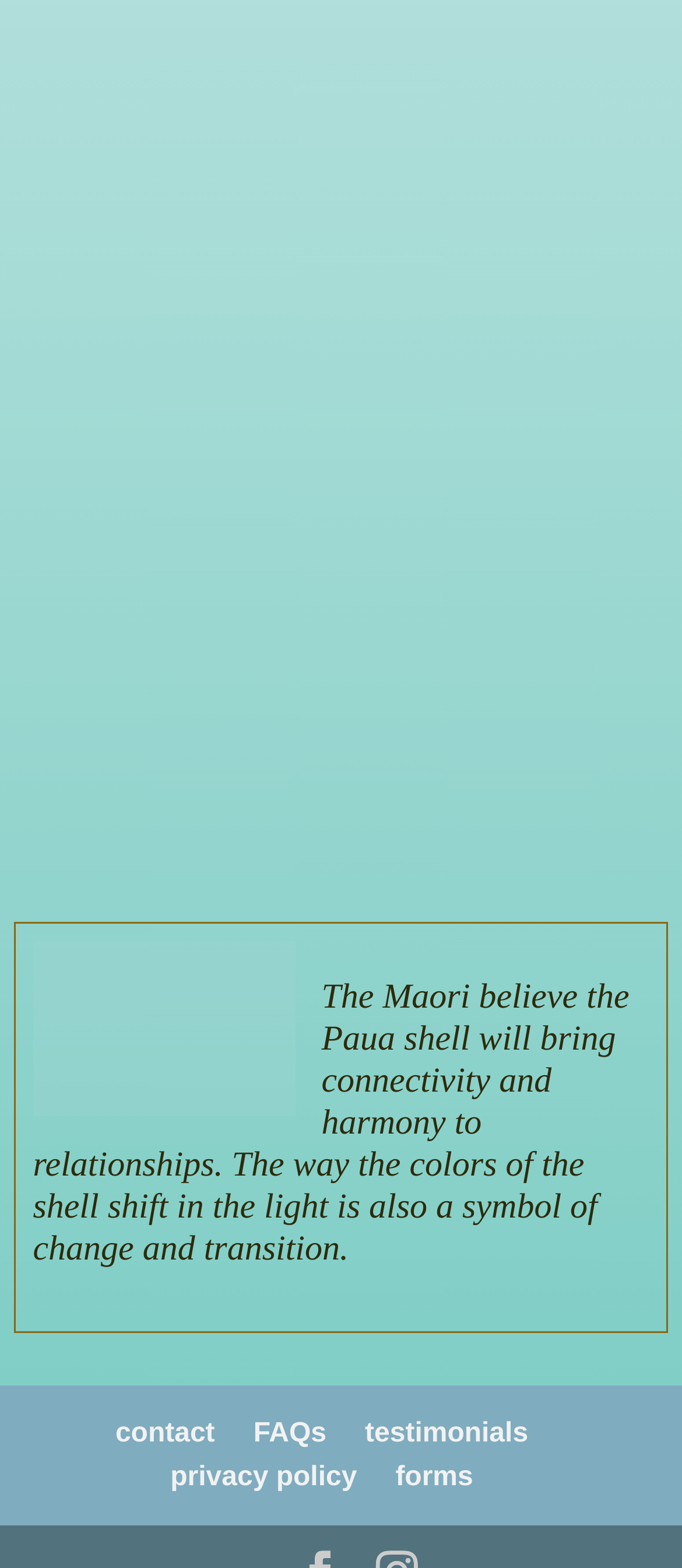Provide the bounding box coordinates for the area that should be clicked to complete the instruction: "Share on Facebook".

None